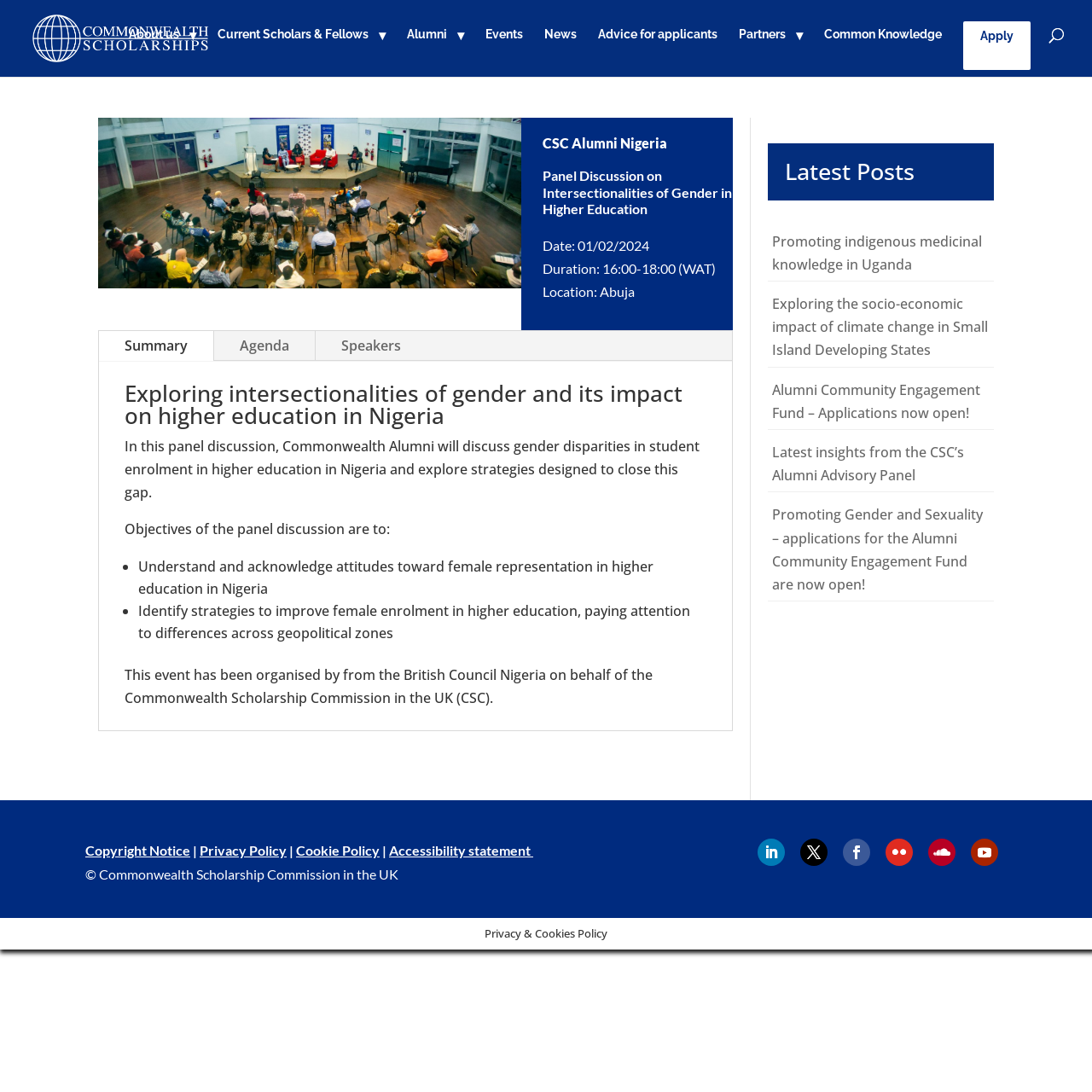Can you pinpoint the bounding box coordinates for the clickable element required for this instruction: "Read the latest post on Promoting indigenous medicinal knowledge in Uganda"? The coordinates should be four float numbers between 0 and 1, i.e., [left, top, right, bottom].

[0.707, 0.212, 0.899, 0.251]